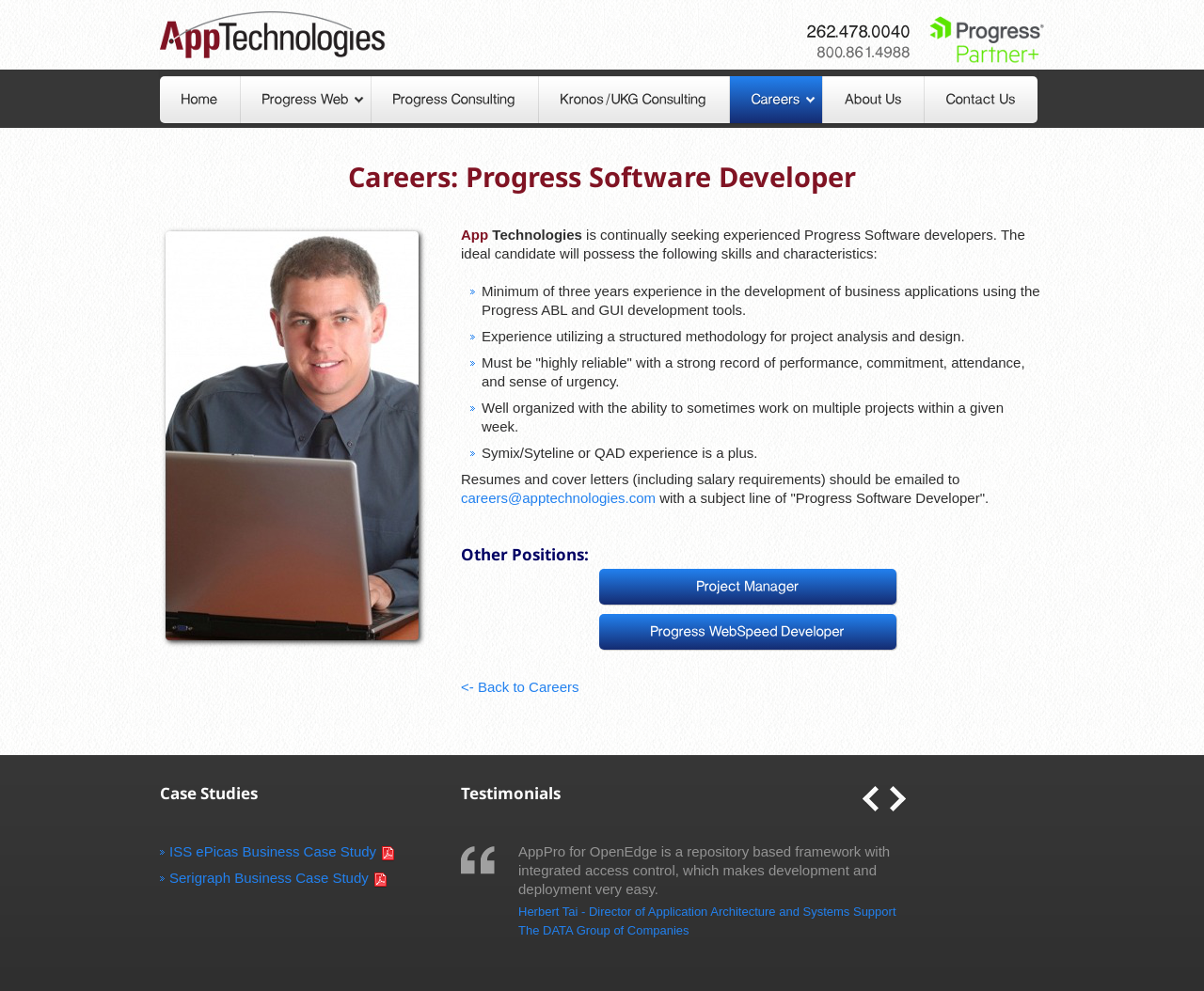Please find the bounding box coordinates (top-left x, top-left y, bottom-right x, bottom-right y) in the screenshot for the UI element described as follows: Progress Consulting

[0.309, 0.077, 0.447, 0.124]